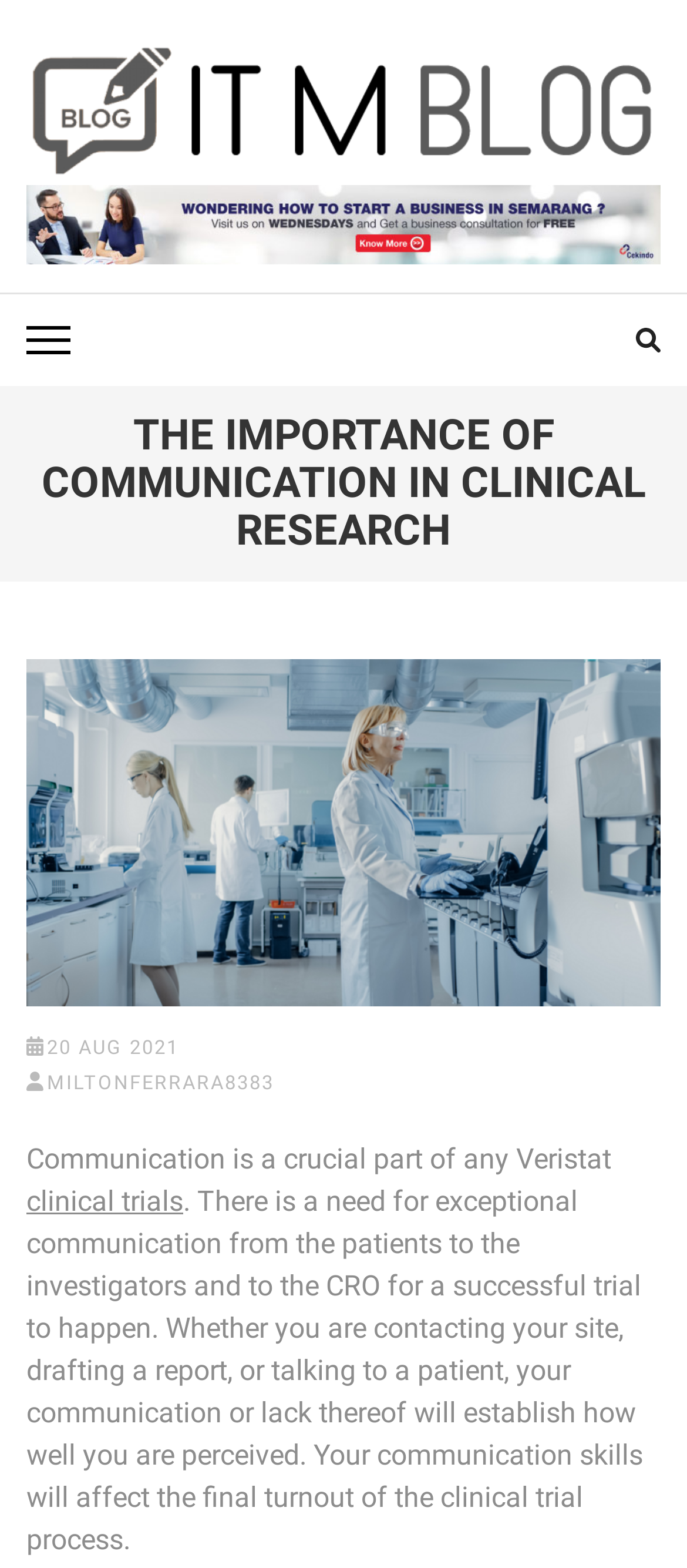Please answer the following query using a single word or phrase: 
What is the topic of the article?

Communication in Clinical Research